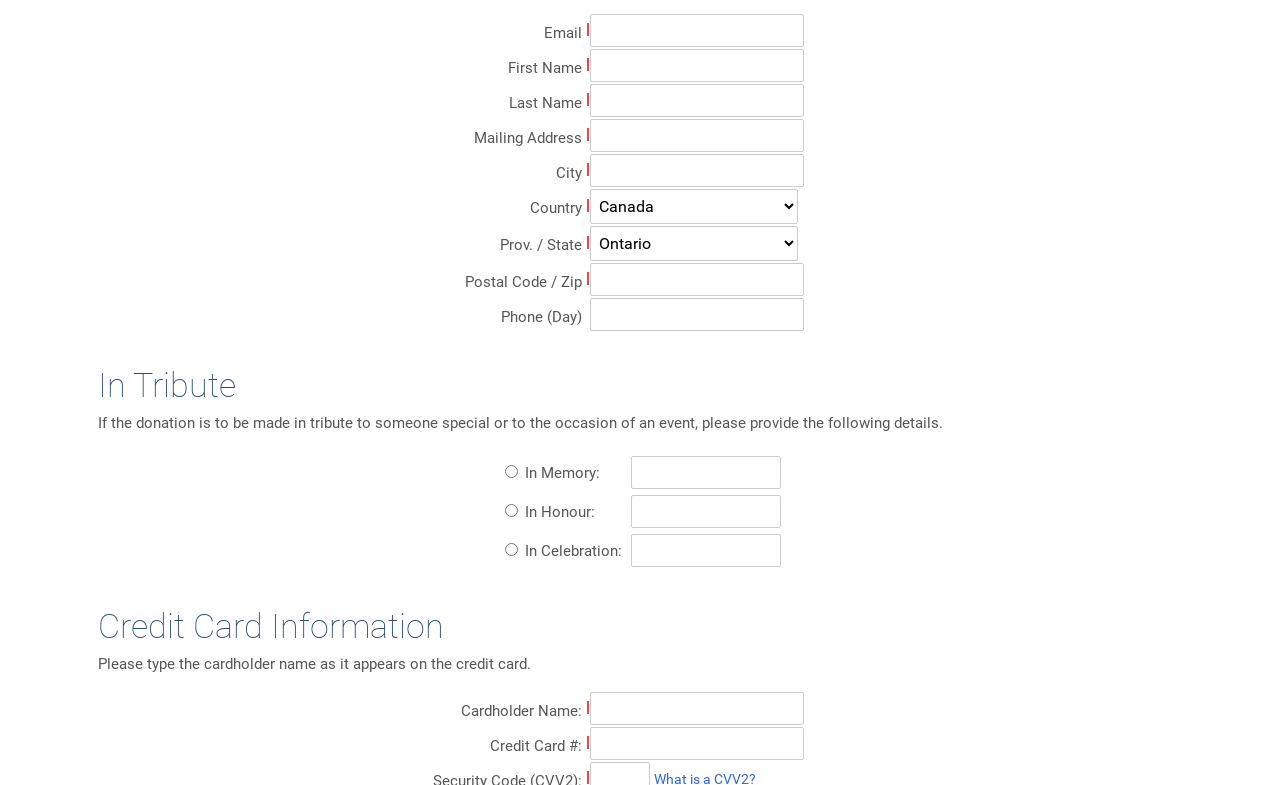Find the bounding box coordinates of the area to click in order to follow the instruction: "Input phone number".

[0.461, 0.38, 0.628, 0.422]